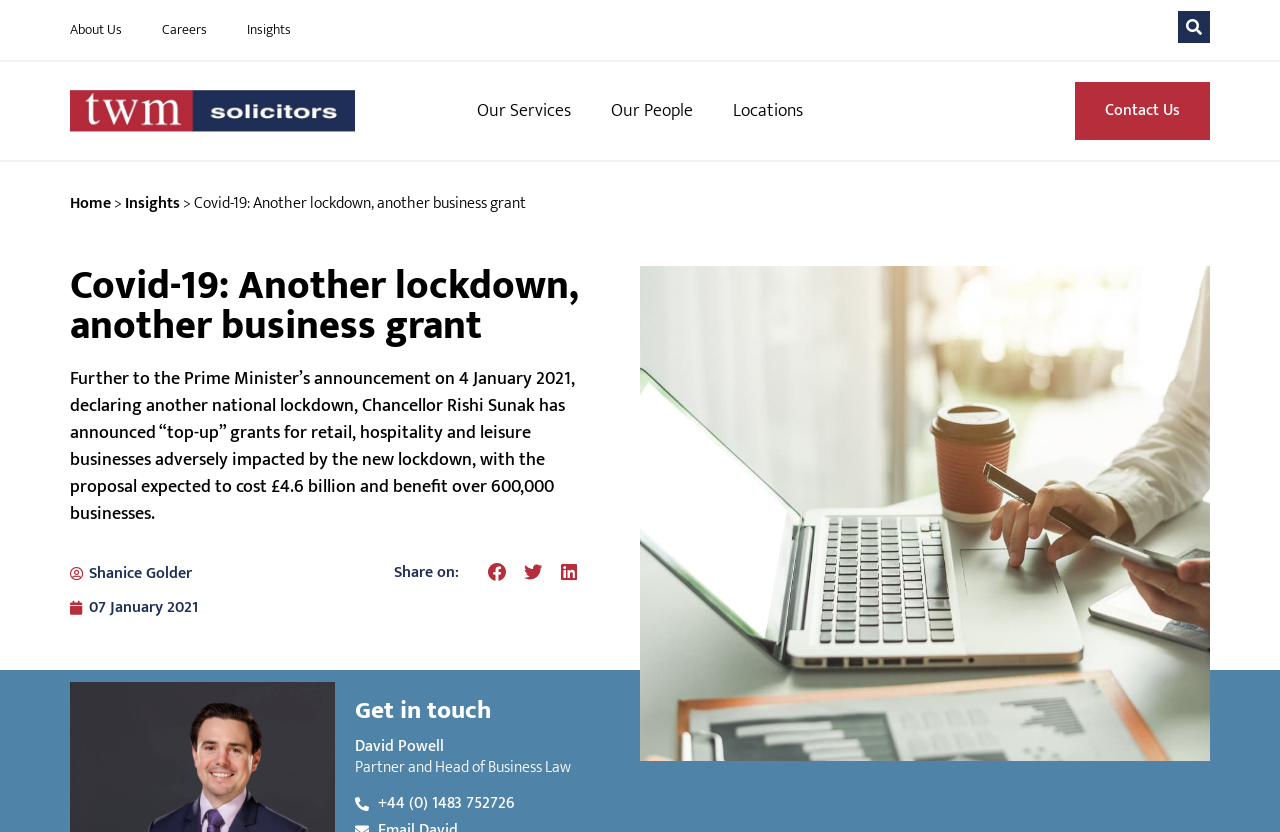Based on the element description: "+44 (0) 1483 752726", identify the bounding box coordinates for this UI element. The coordinates must be four float numbers between 0 and 1, listed as [left, top, right, bottom].

[0.277, 0.952, 0.402, 0.981]